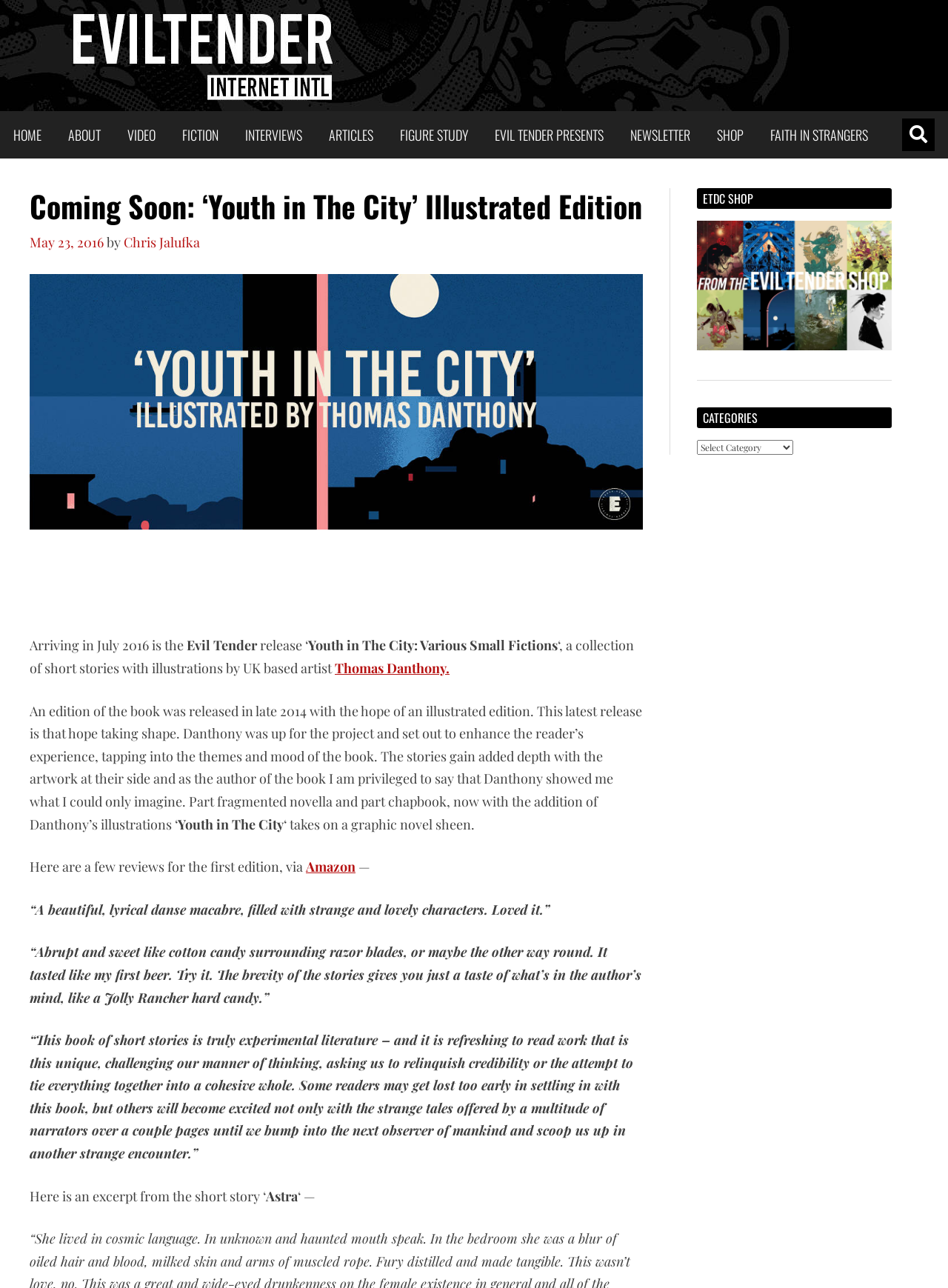What is the name of the artist who illustrated the book?
Provide a detailed and well-explained answer to the question.

The name of the artist who illustrated the book is mentioned in the text as 'Thomas Danthony', which is linked to the artist's name.